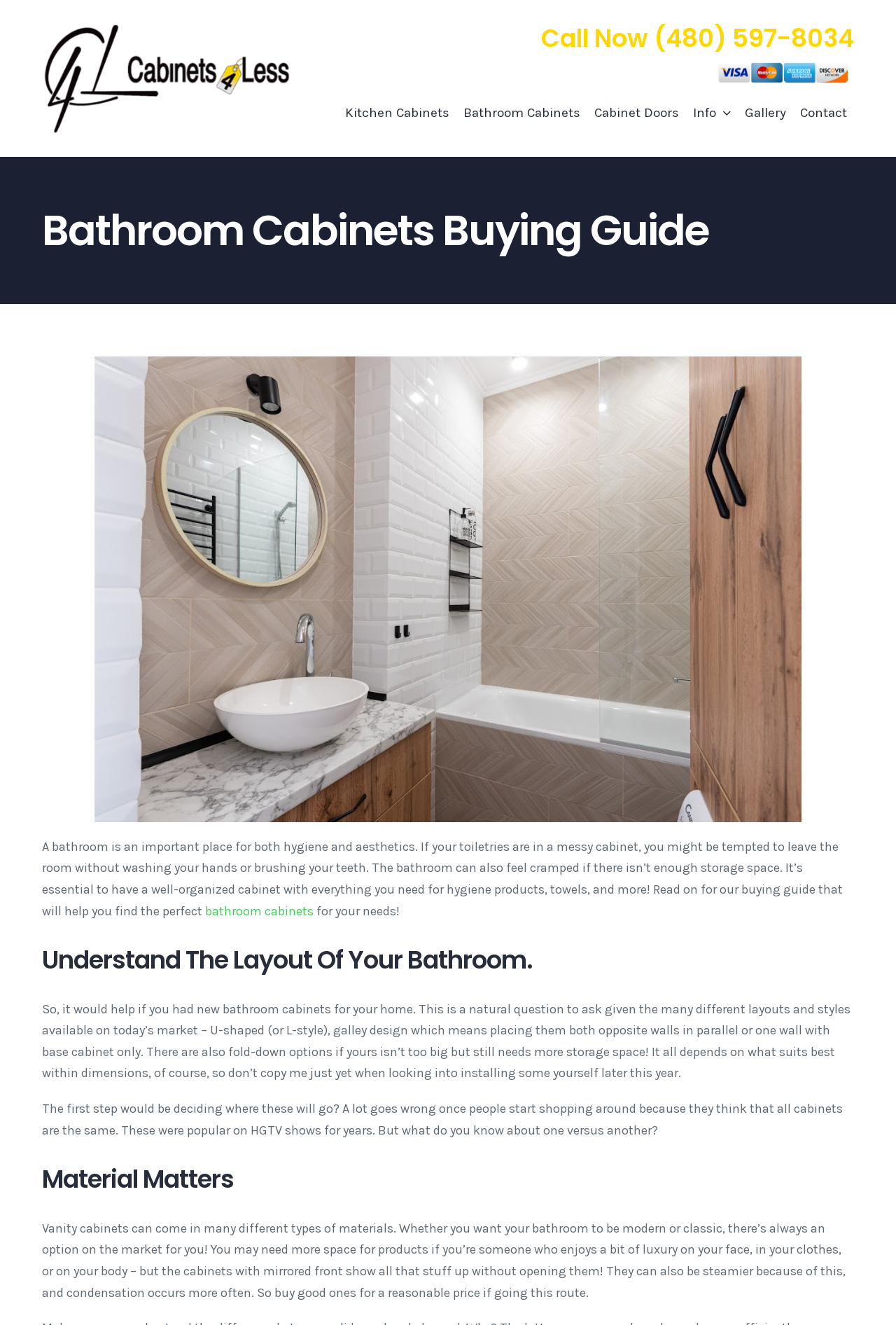Extract the bounding box coordinates of the UI element described by: "Go to Top". The coordinates should include four float numbers ranging from 0 to 1, e.g., [left, top, right, bottom].

[0.904, 0.658, 0.941, 0.677]